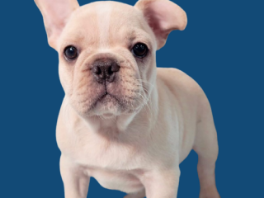Refer to the image and provide a thorough answer to this question:
What is unique about the puppy's ears?

The caption highlights the puppy's 'bat-like ears' as a distinctive feature, which are perked up and contribute to its curious and playful demeanor.